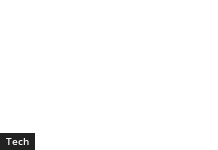What is the purpose of this visual element?
Kindly offer a detailed explanation using the data available in the image.

The purpose of this visual element is to draw attention to tech-related discussions or articles on a website, as suggested by the minimalist layout and contrasting colors that enhance its appeal.